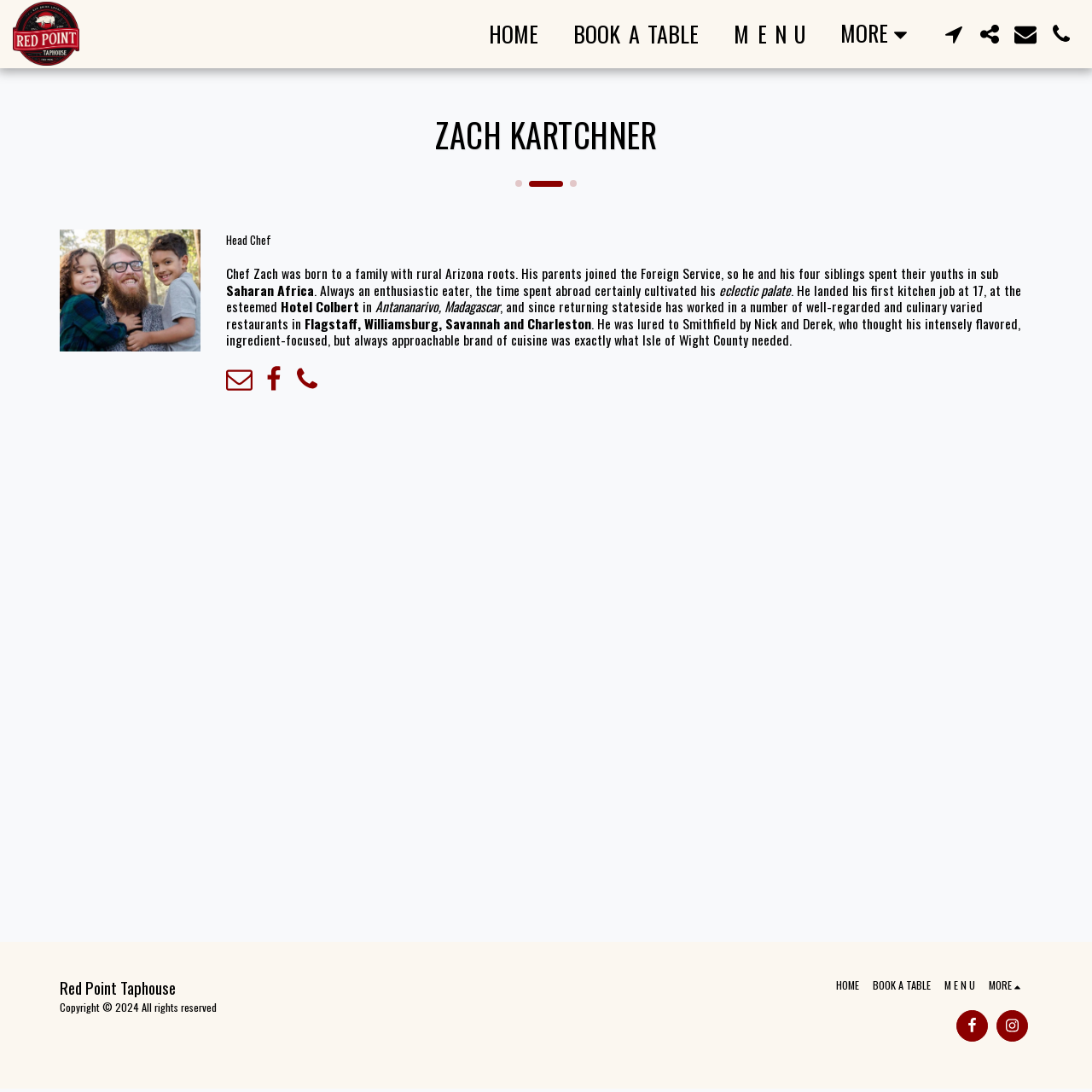What is the name of the head chef?
Look at the image and respond with a one-word or short-phrase answer.

Zach Kartchner